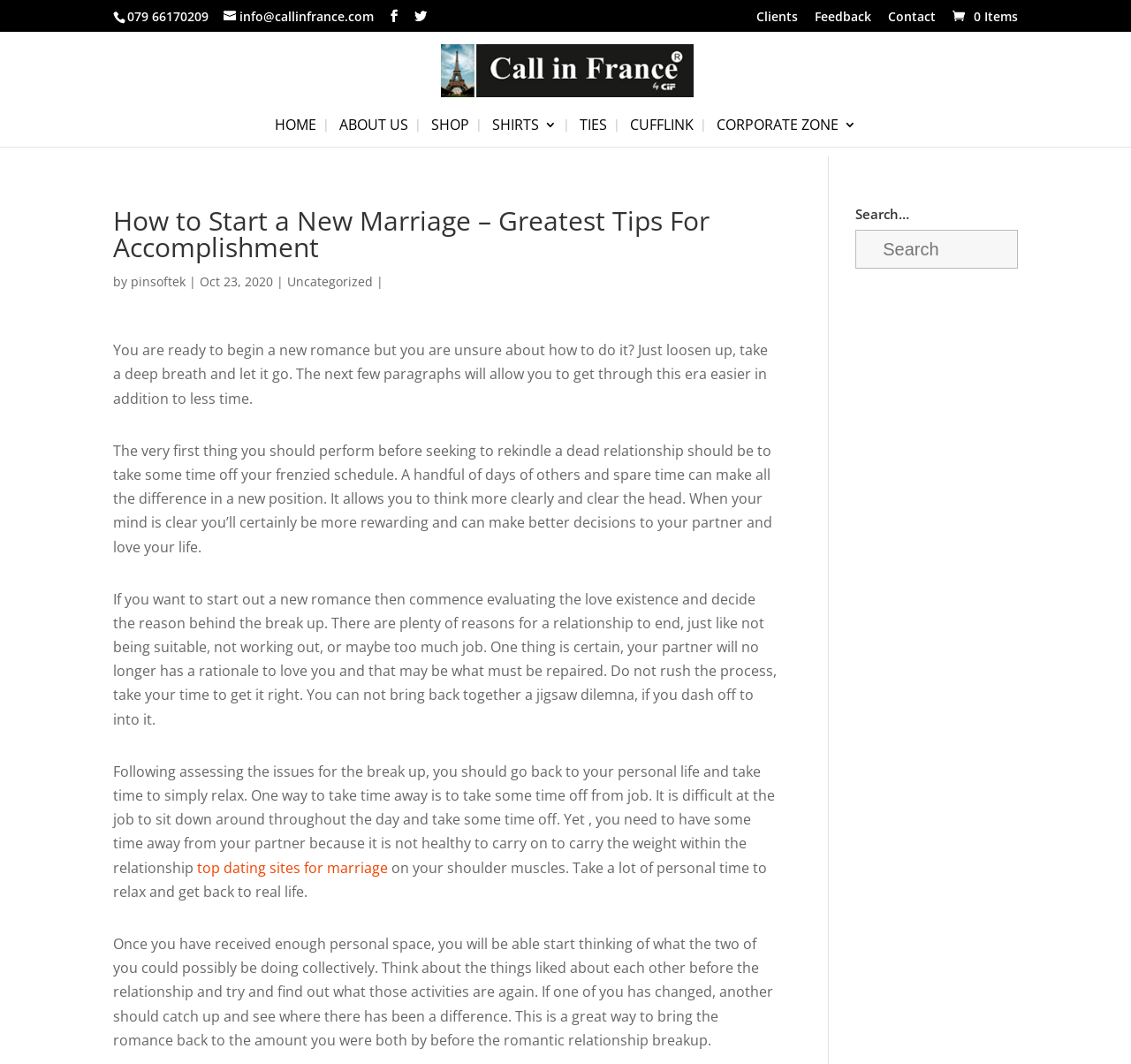Determine the bounding box coordinates of the clickable element to complete this instruction: "Click the 'Clients' link". Provide the coordinates in the format of four float numbers between 0 and 1, [left, top, right, bottom].

[0.669, 0.01, 0.705, 0.03]